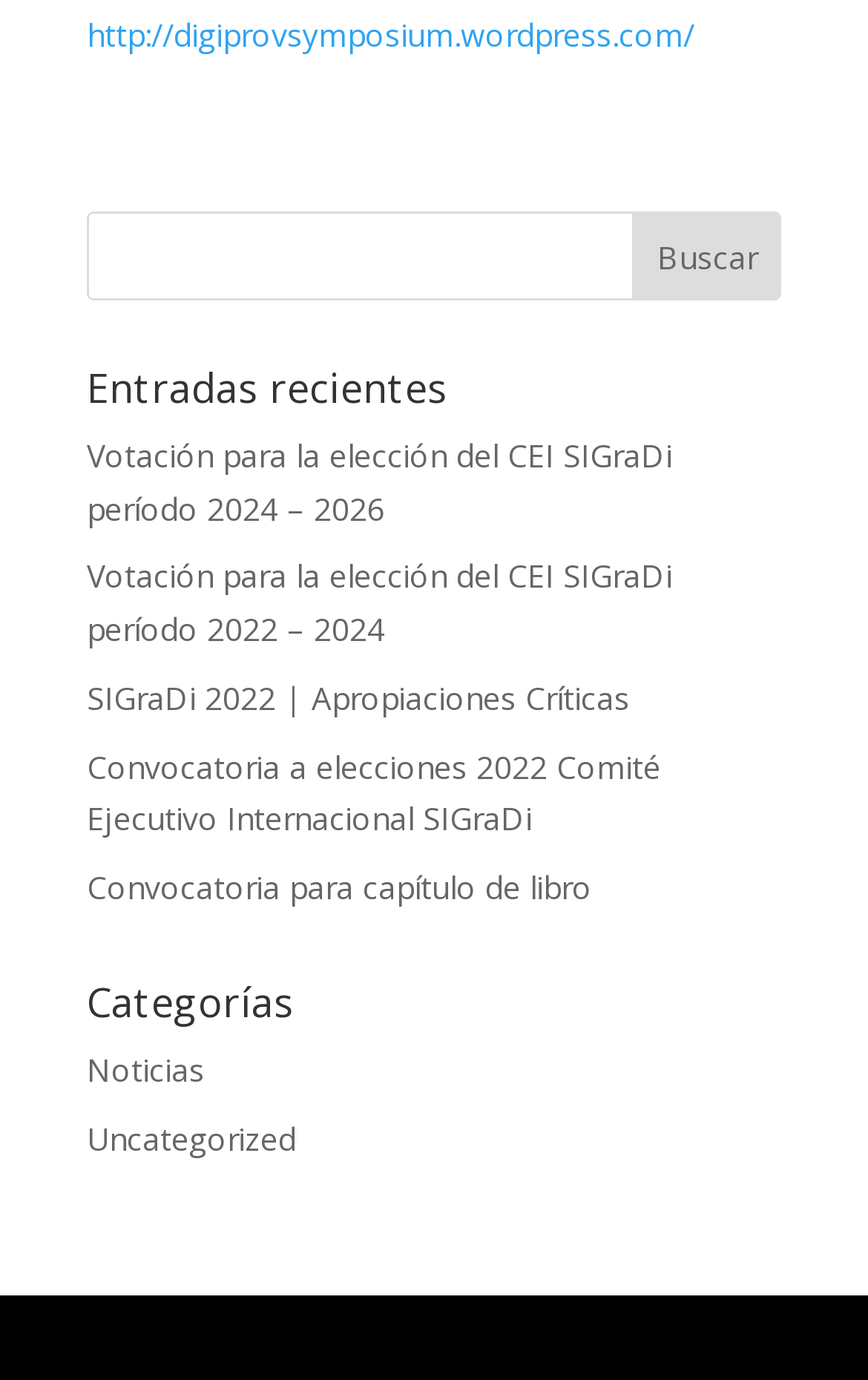Please identify the bounding box coordinates of the clickable element to fulfill the following instruction: "search for something". The coordinates should be four float numbers between 0 and 1, i.e., [left, top, right, bottom].

[0.1, 0.153, 0.9, 0.217]